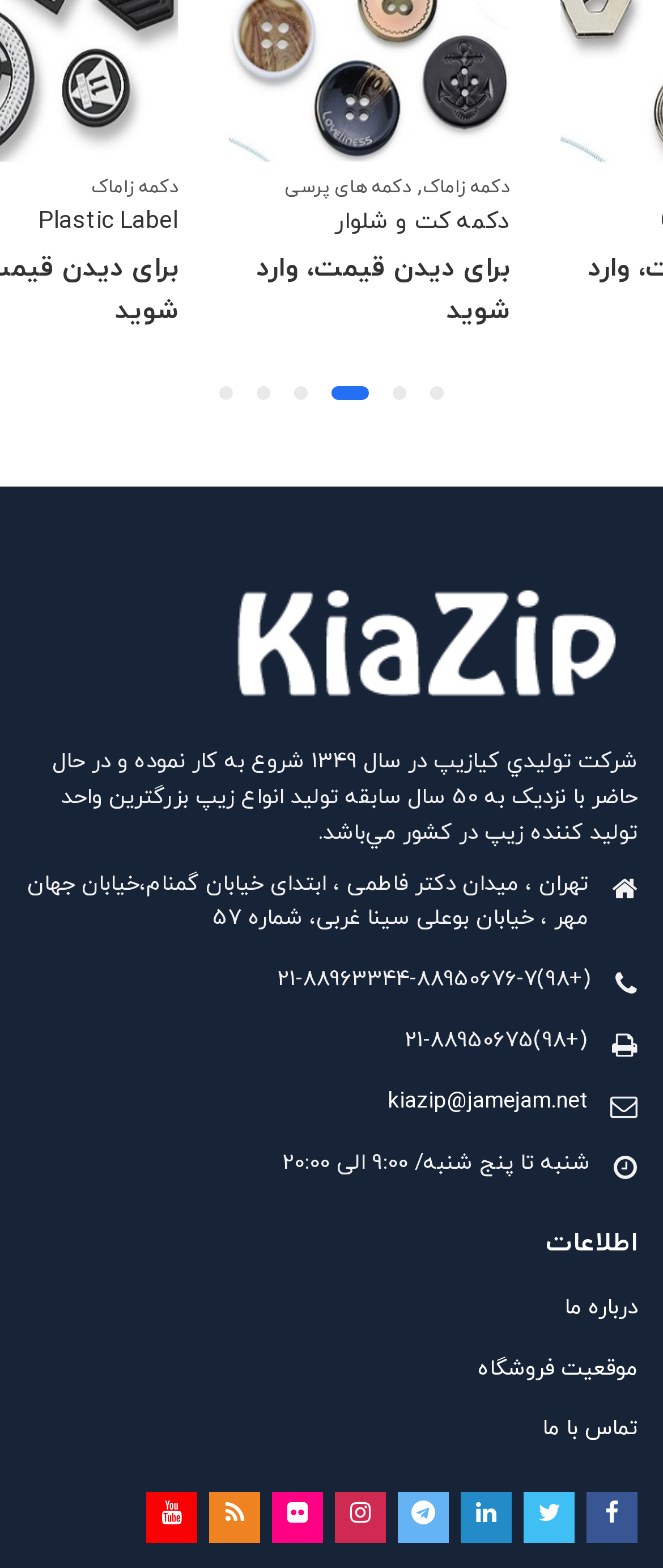What are the business hours?
Look at the screenshot and provide an in-depth answer.

I found the business hours by looking at the static text that displays the working hours of the company.